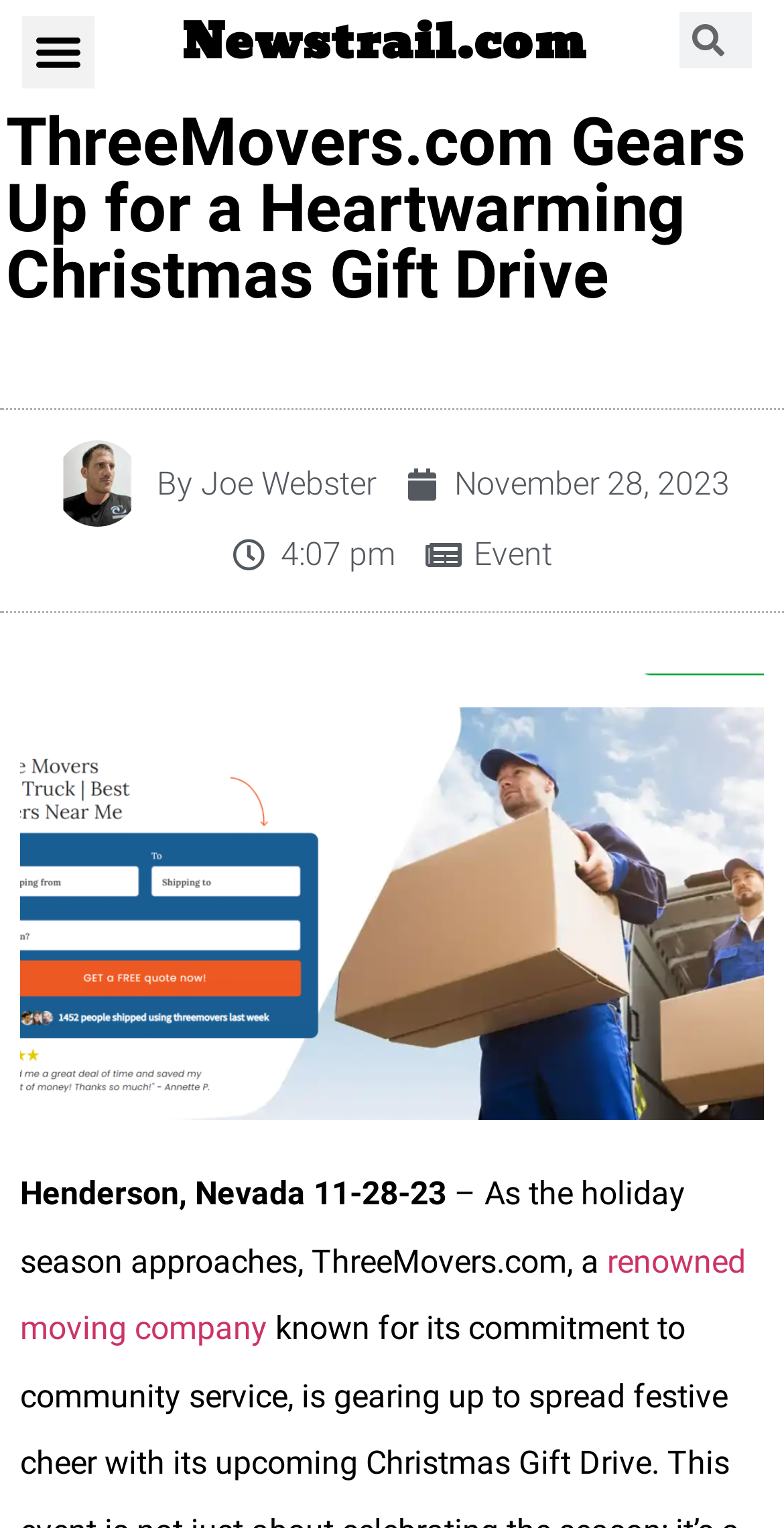Please predict the bounding box coordinates (top-left x, top-left y, bottom-right x, bottom-right y) for the UI element in the screenshot that fits the description: All News

None